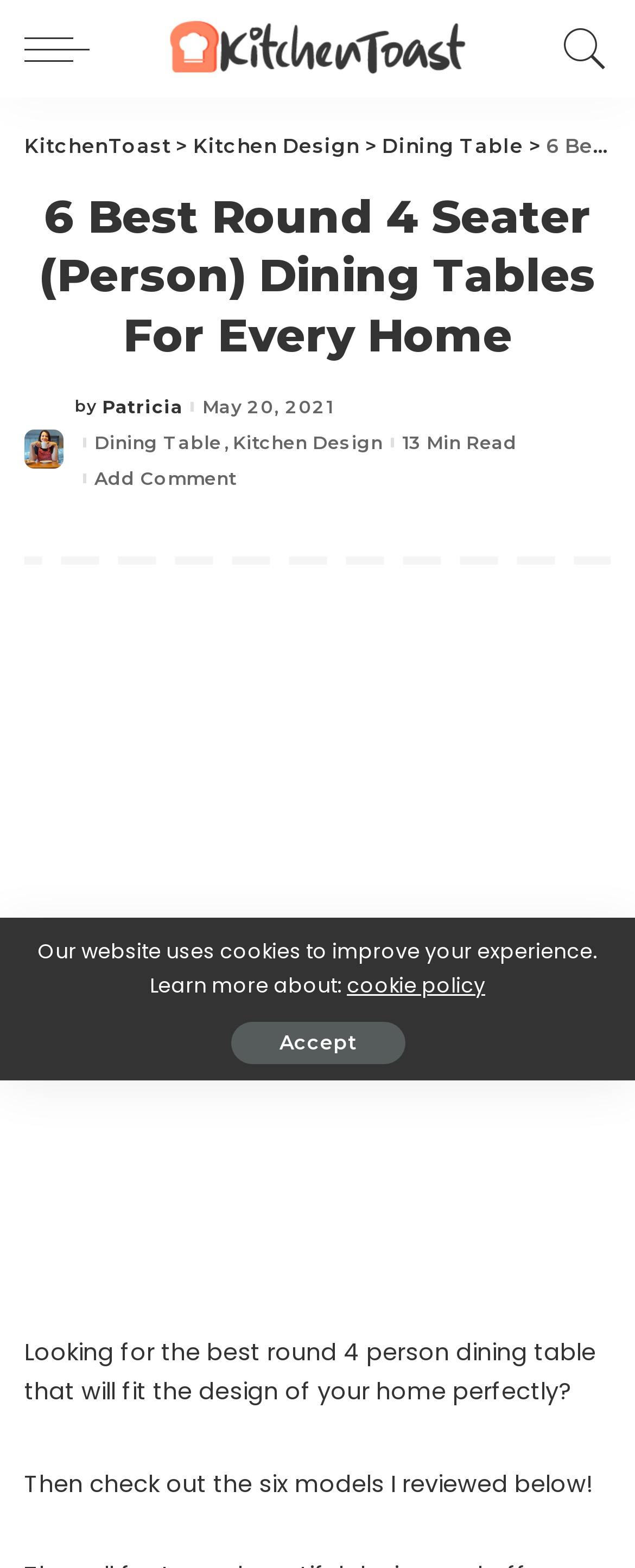Please provide the bounding box coordinates for the UI element as described: "alt="KitchenToast"". The coordinates must be four floats between 0 and 1, represented as [left, top, right, bottom].

[0.267, 0.0, 0.733, 0.062]